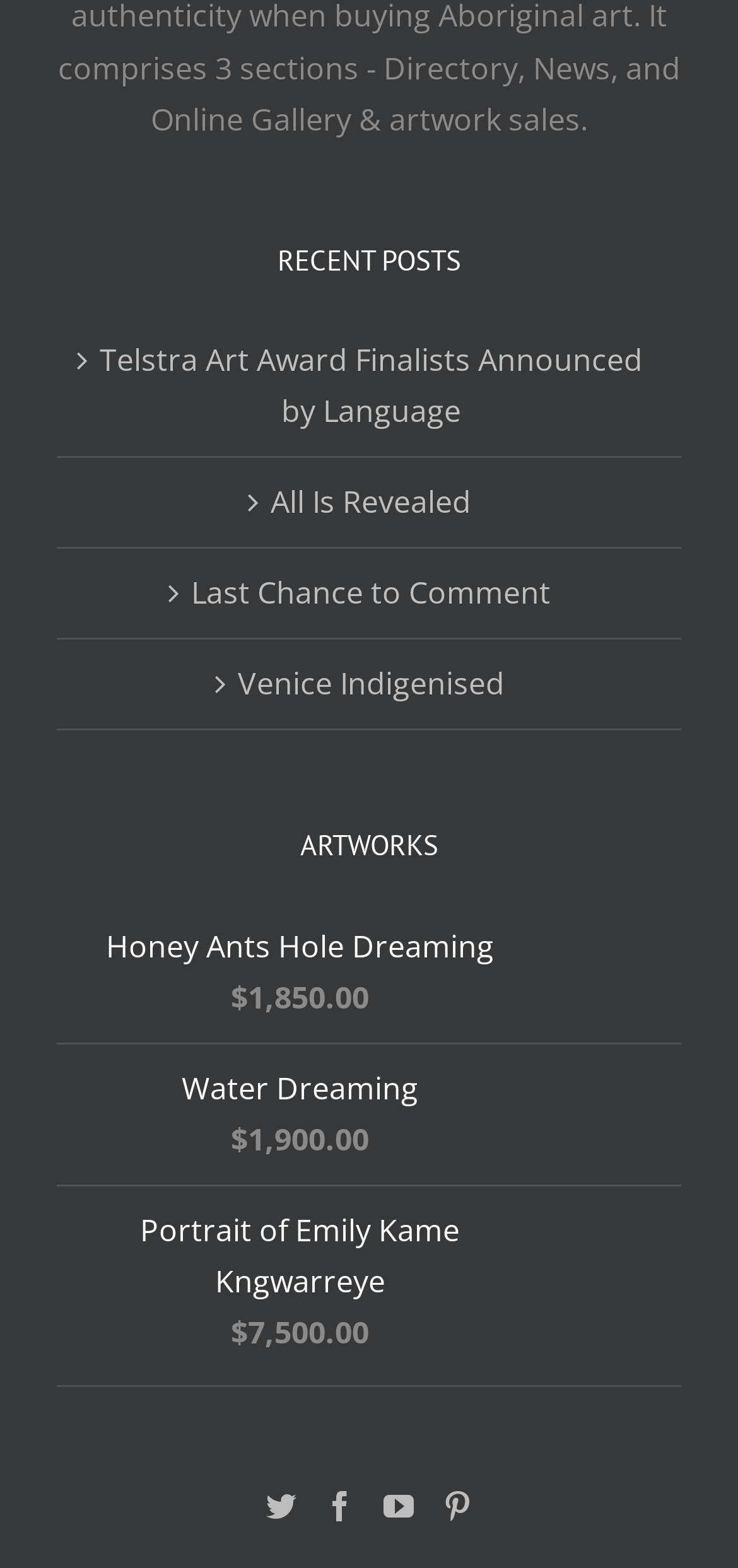What is the theme of the webpage?
Provide a thorough and detailed answer to the question.

The theme of the webpage is art, as evidenced by the 'ARTWORKS' heading, the link elements with OCR text describing artworks, and the image elements associated with each artwork.